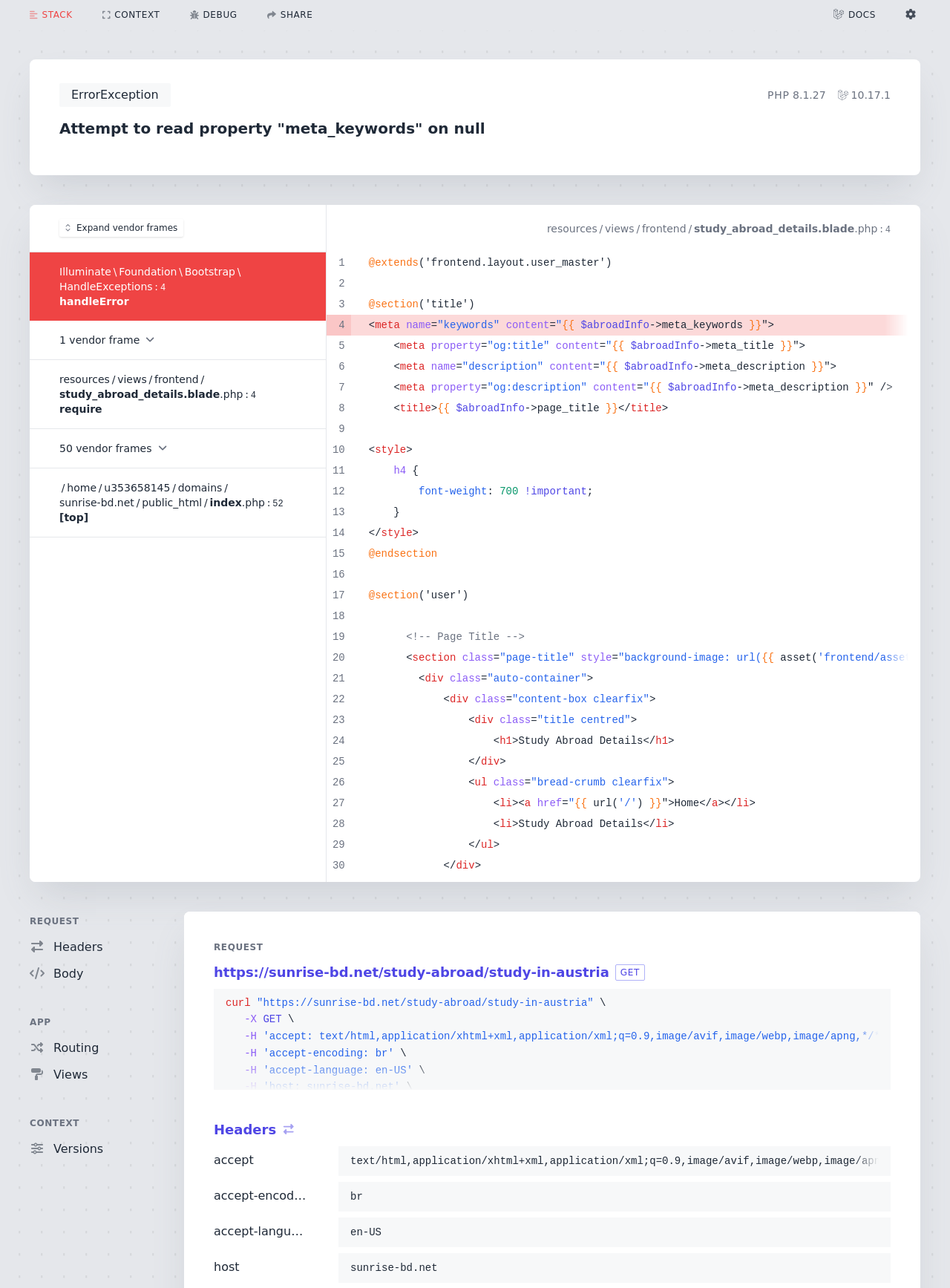Identify the bounding box coordinates for the region to click in order to carry out this instruction: "Click the 'SAVE SETTINGS' button". Provide the coordinates using four float numbers between 0 and 1, formatted as [left, top, right, bottom].

[0.788, 0.186, 0.89, 0.203]